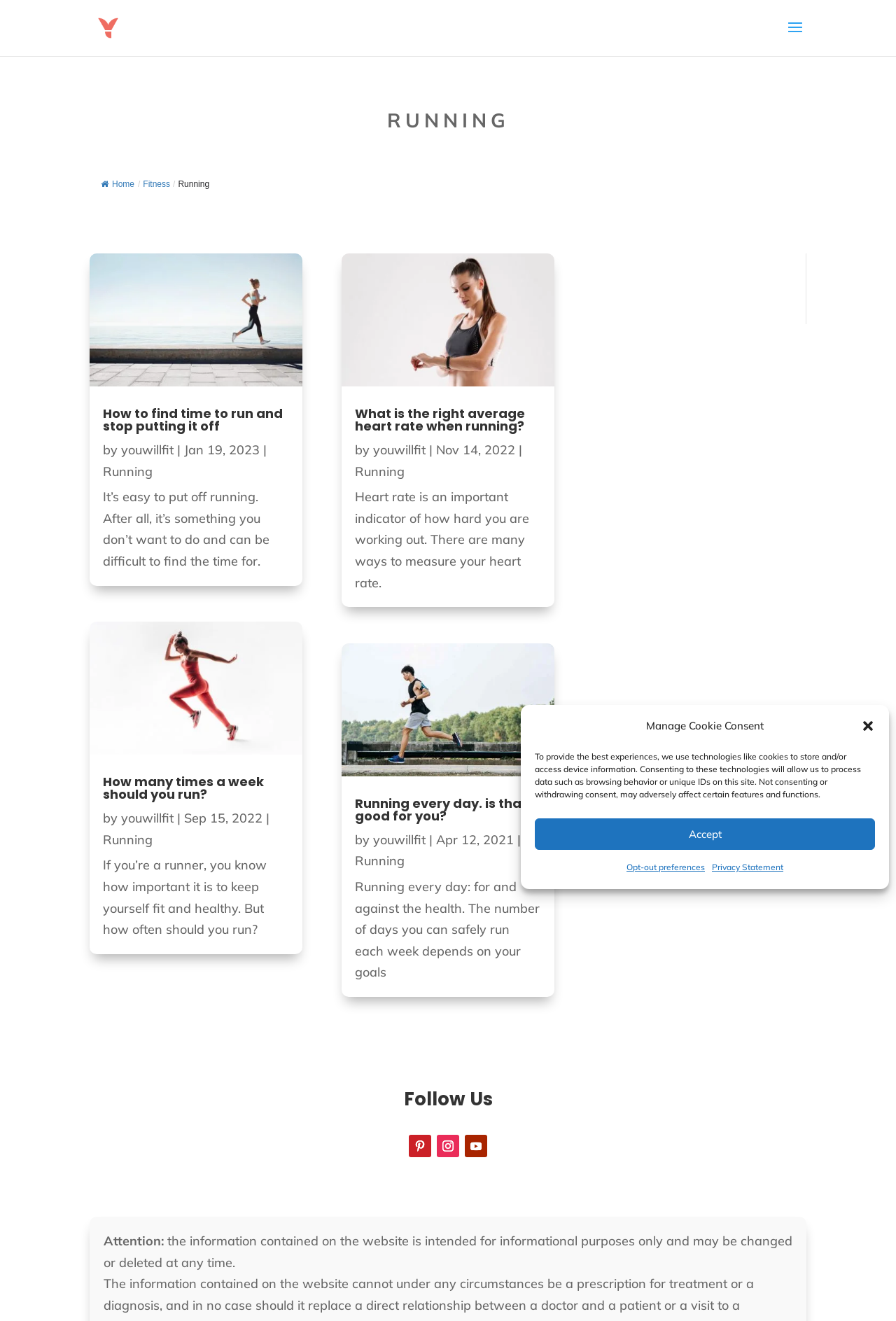Provide a brief response to the question using a single word or phrase: 
How many social media links are at the bottom?

3